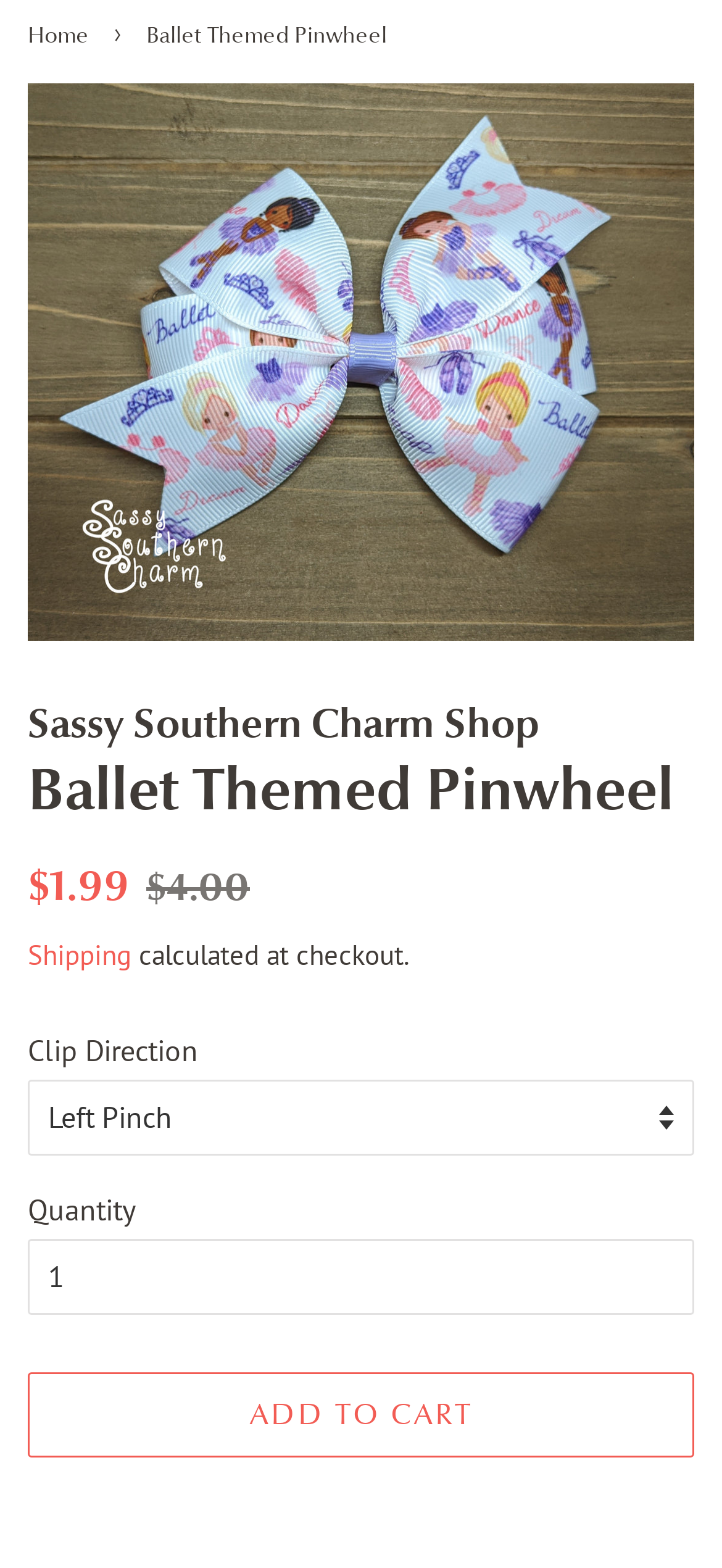Using the element description provided, determine the bounding box coordinates in the format (top-left x, top-left y, bottom-right x, bottom-right y). Ensure that all values are floating point numbers between 0 and 1. Element description: Add to Cart

[0.038, 0.875, 0.962, 0.93]